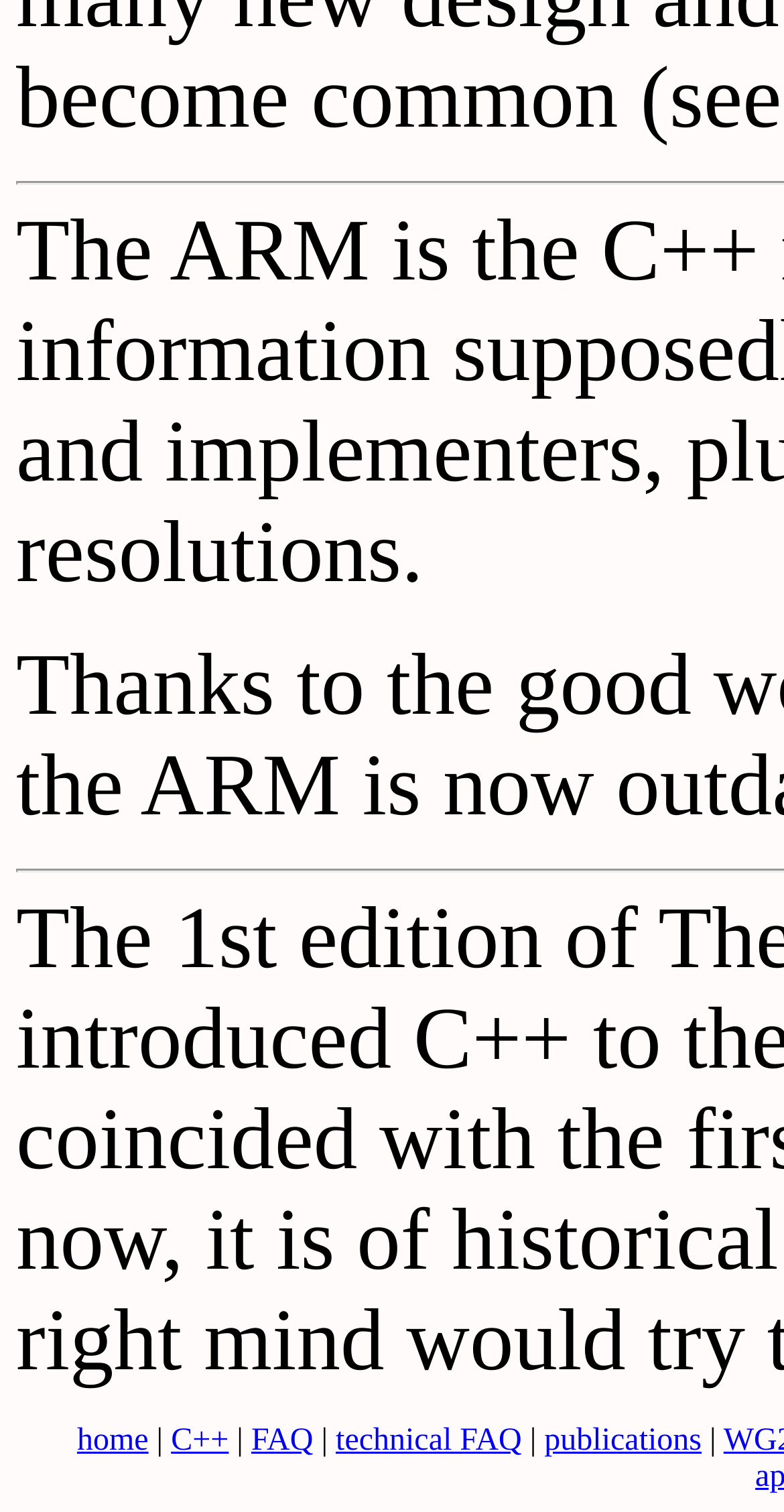Given the element description "FAQ", identify the bounding box of the corresponding UI element.

[0.32, 0.941, 0.4, 0.964]